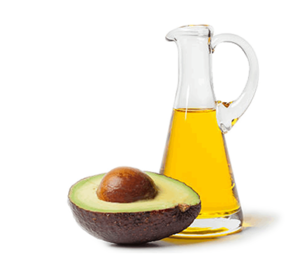What is the purpose of avocado oil?
Refer to the image and provide a concise answer in one word or phrase.

skincare and dietary applications